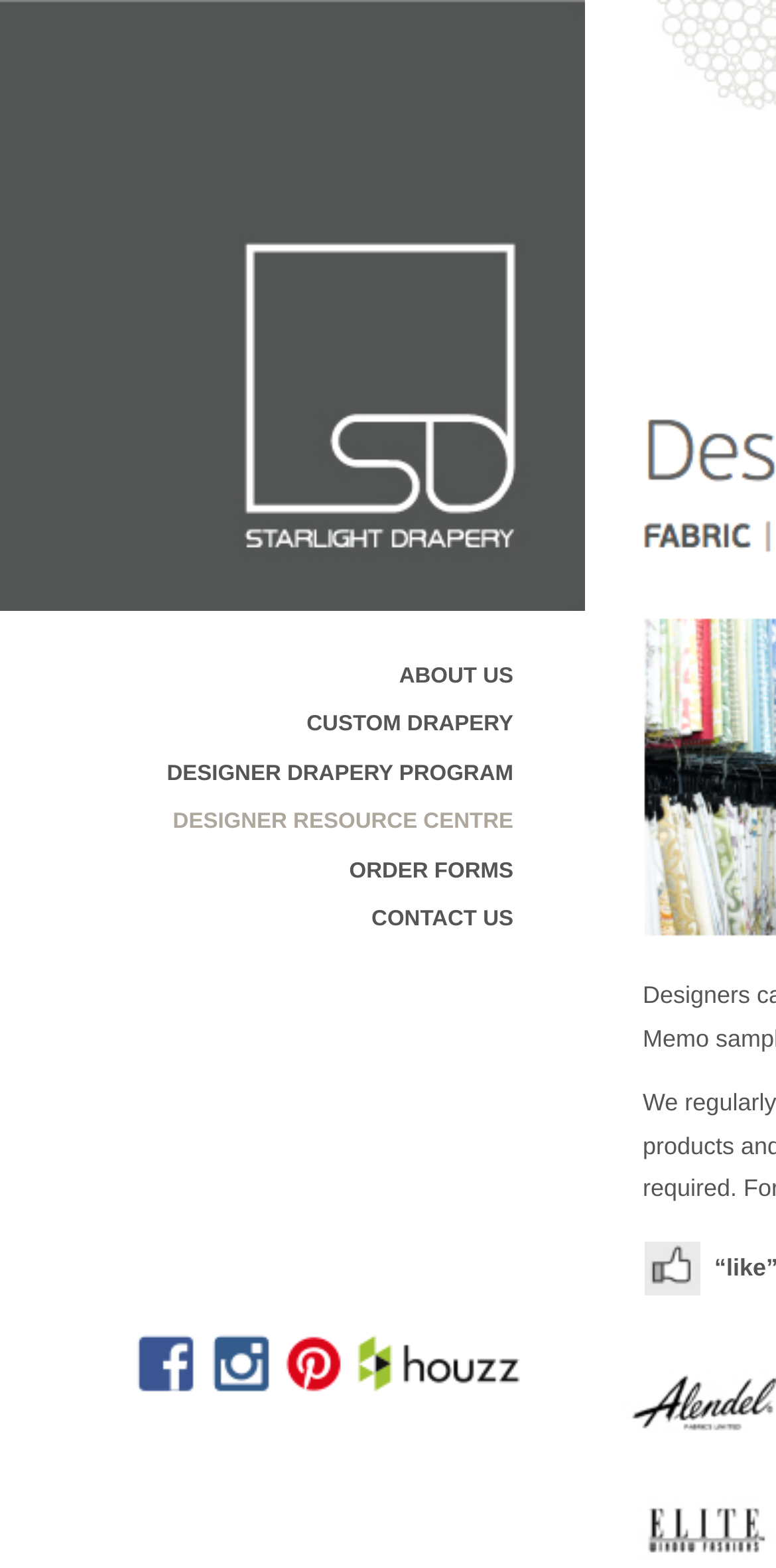Please locate the clickable area by providing the bounding box coordinates to follow this instruction: "visit DESIGNER DRAPERY PROGRAM".

[0.215, 0.486, 0.662, 0.501]